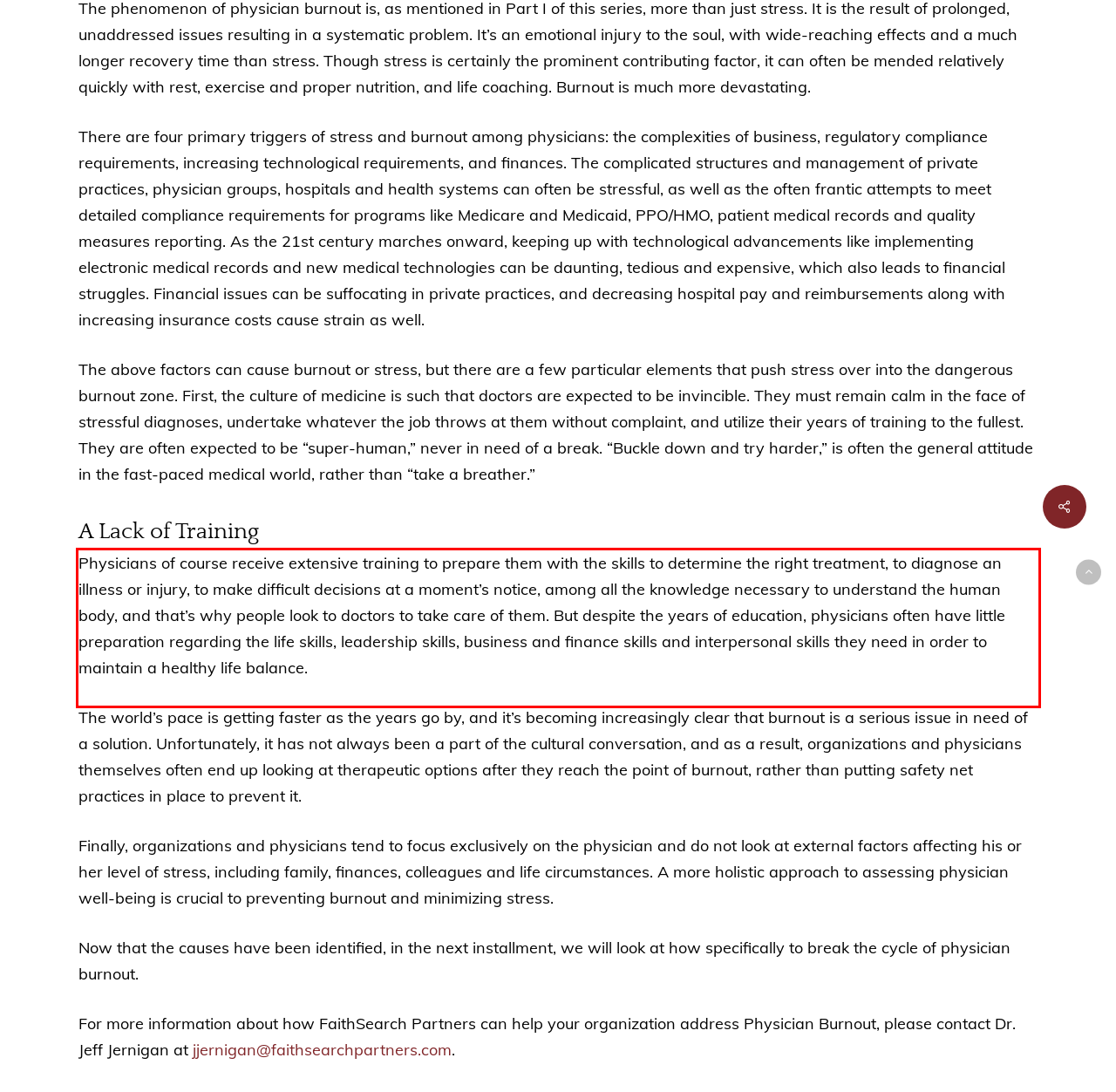Examine the screenshot of the webpage, locate the red bounding box, and generate the text contained within it.

Physicians of course receive extensive training to prepare them with the skills to determine the right treatment, to diagnose an illness or injury, to make difficult decisions at a moment’s notice, among all the knowledge necessary to understand the human body, and that’s why people look to doctors to take care of them. But despite the years of education, physicians often have little preparation regarding the life skills, leadership skills, business and finance skills and interpersonal skills they need in order to maintain a healthy life balance.